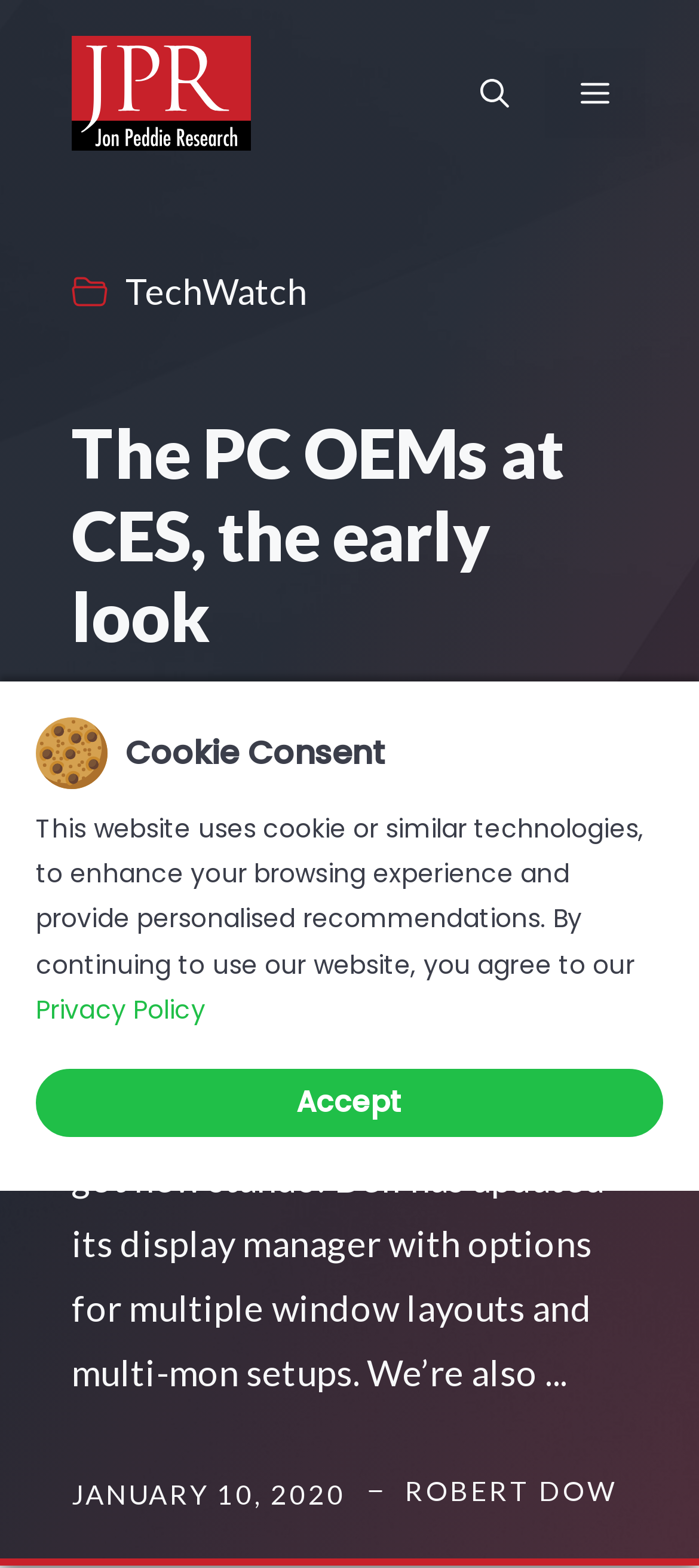Given the description of the UI element: "TechWatch", predict the bounding box coordinates in the form of [left, top, right, bottom], with each value being a float between 0 and 1.

[0.179, 0.172, 0.439, 0.199]